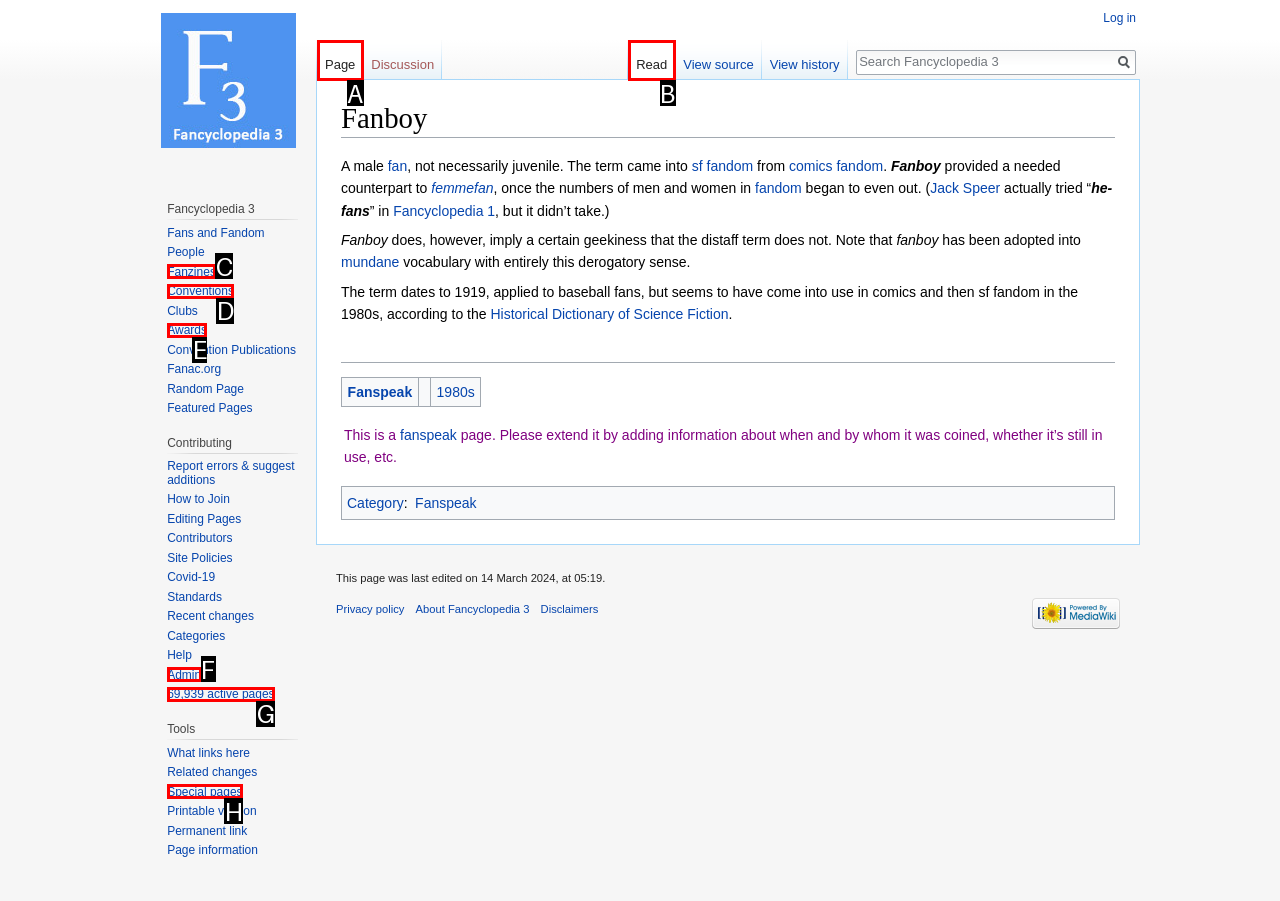Select the letter that corresponds to the UI element described as: Fanzines
Answer by providing the letter from the given choices.

C